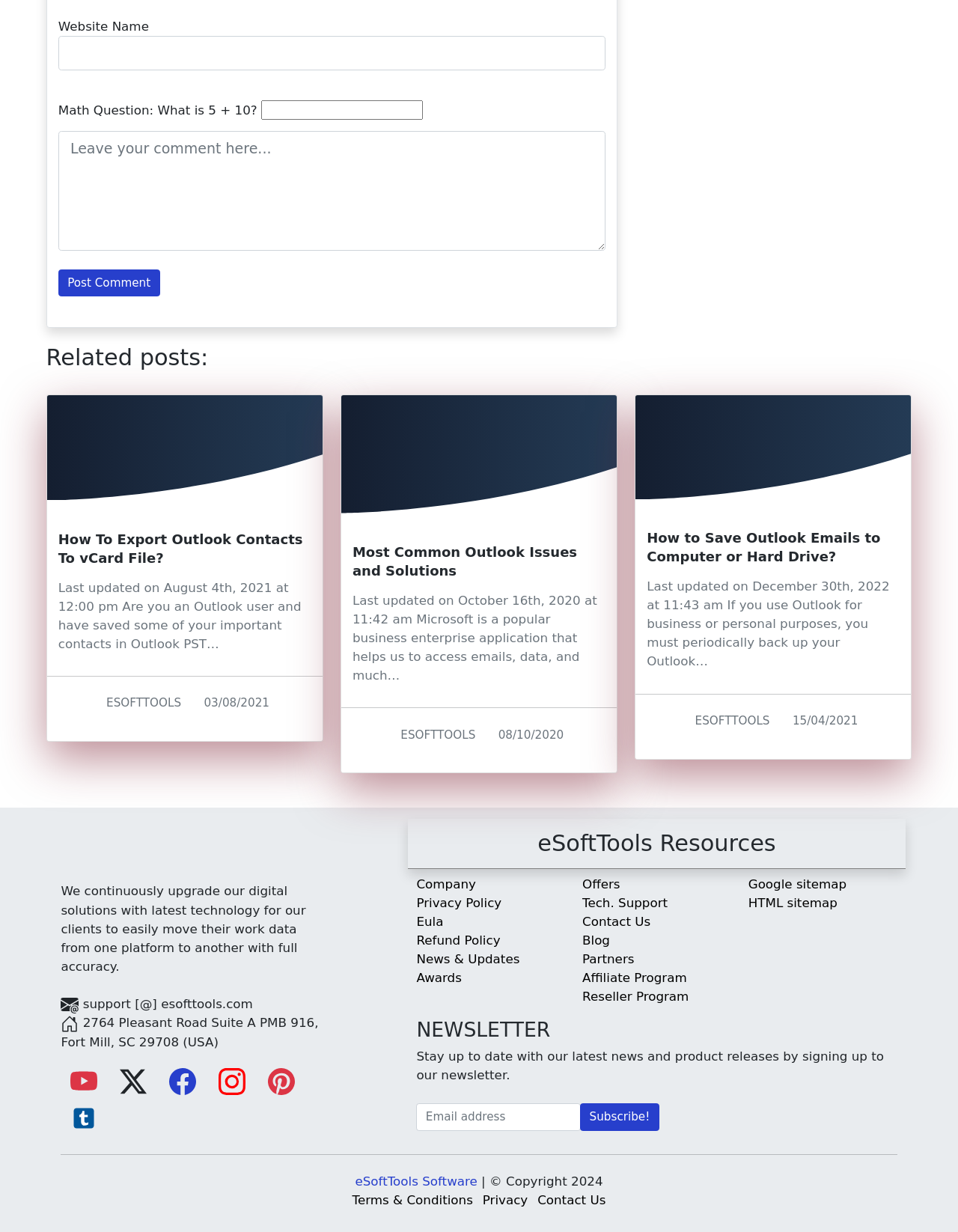Answer succinctly with a single word or phrase:
What is the date of the last updated post?

December 30th, 2022